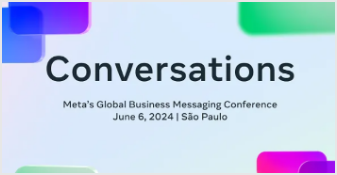Give a one-word or one-phrase response to the question:
Where is the conference scheduled to take place?

São Paulo